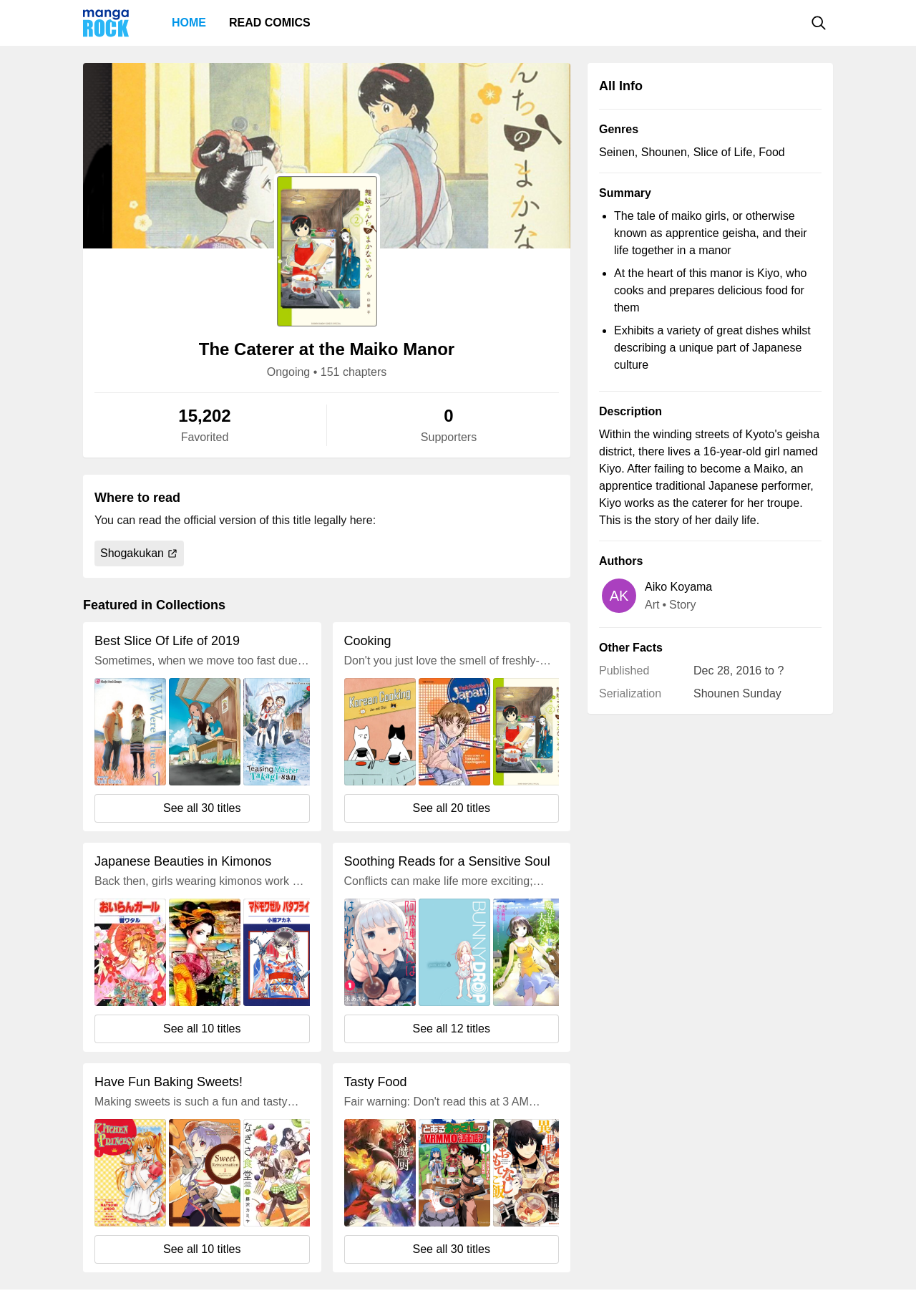Please find the bounding box coordinates in the format (top-left x, top-left y, bottom-right x, bottom-right y) for the given element description. Ensure the coordinates are floating point numbers between 0 and 1. Description: Home

[0.175, 0.007, 0.238, 0.028]